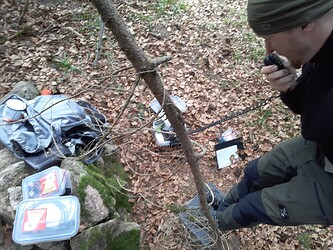Create a detailed narrative for the image.

The image captures an outdoor radio operation, where an individual is engaged in communication using a handheld radio. The setting appears to be a forested area, with a carpet of dry leaves covering the ground. Surrounding the operator are various items, including a backpack and containers on a rock, suggesting preparation for an extended activity in the wilderness.

The person, dressed in outdoor attire, is focused on the task at hand, likely making contact with fellow radio operators. Nearby, a branch is visible, possibly serving as a makeshift support or antenna, which is common in portable radio setups. The scene reflects a blend of adventure and technology, showcasing the operator's dedication to their passion for amateur radio while immersed in nature.